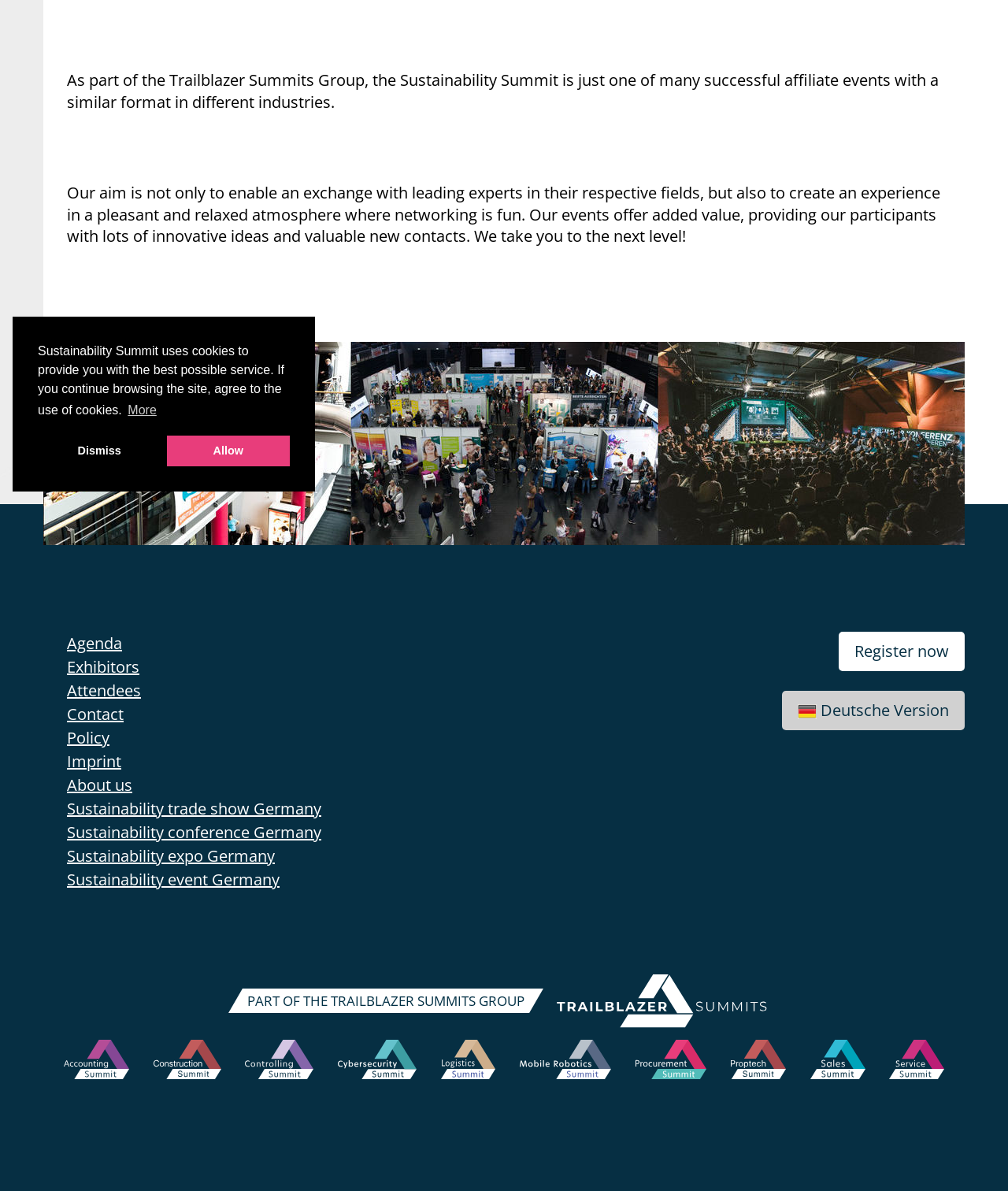Find the bounding box of the web element that fits this description: "title="Cybersecurity fair"".

[0.331, 0.873, 0.417, 0.911]